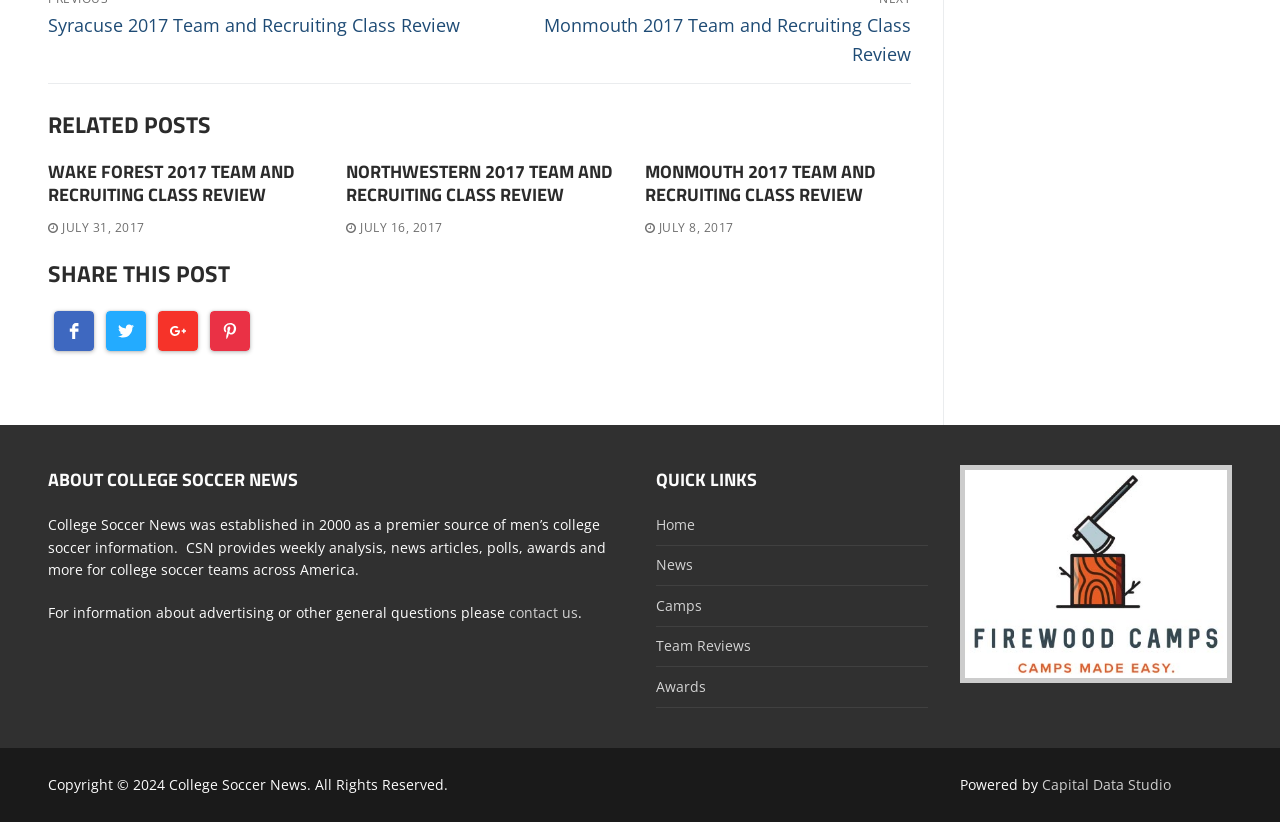Provide a brief response to the question below using a single word or phrase: 
What is the title of the first related post?

WAKE FOREST 2017 TEAM AND RECRUITING CLASS REVIEW